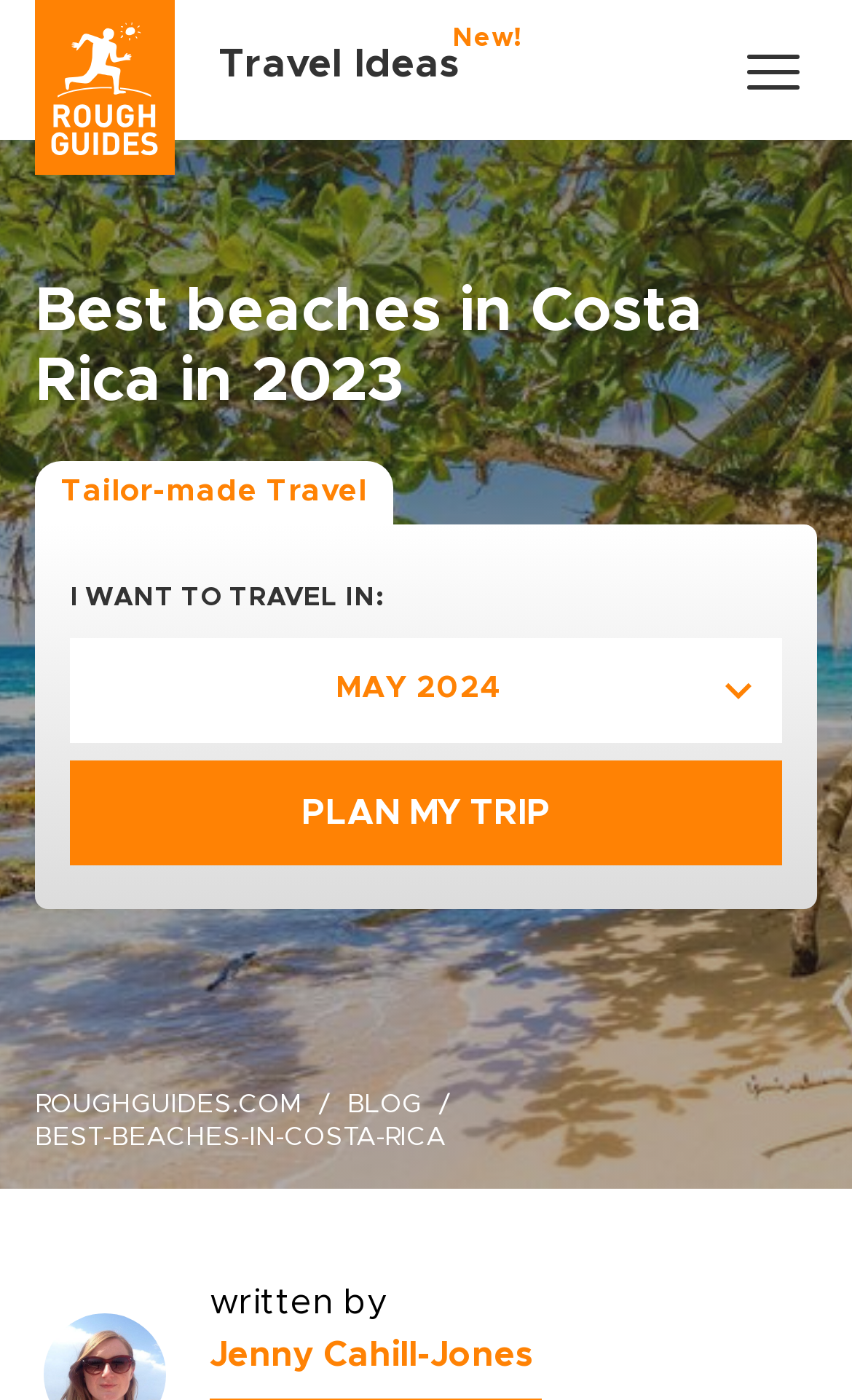Please find the main title text of this webpage.

Best beaches in Costa Rica in 2023